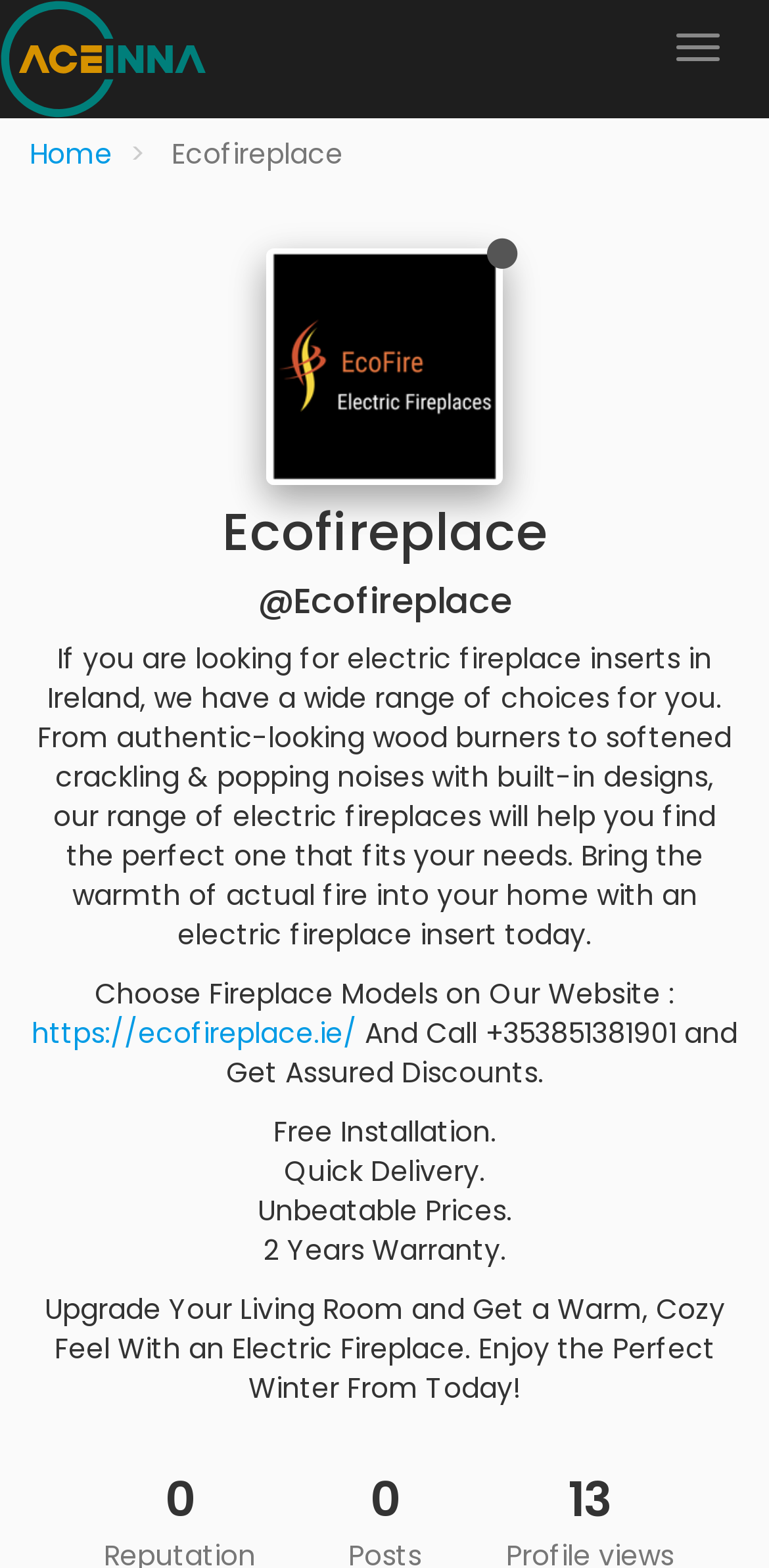What is the name of the website?
Look at the image and answer the question with a single word or phrase.

Ecofireplace